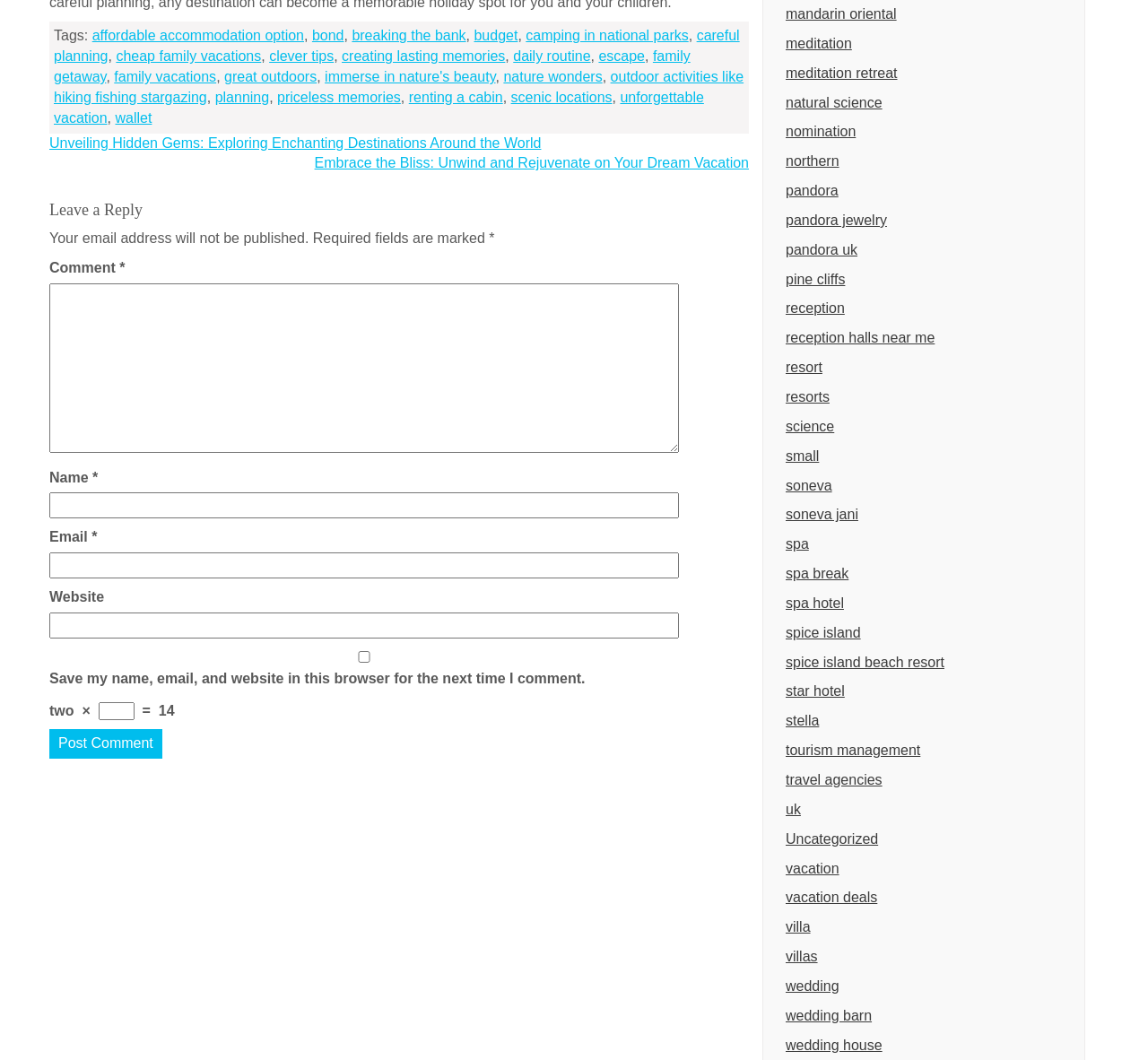How many textboxes are there in the 'Leave a Reply' section?
Can you give a detailed and elaborate answer to the question?

In the 'Leave a Reply' section, I counted four textboxes: 'Comment', 'Name', 'Email', and 'Website'.